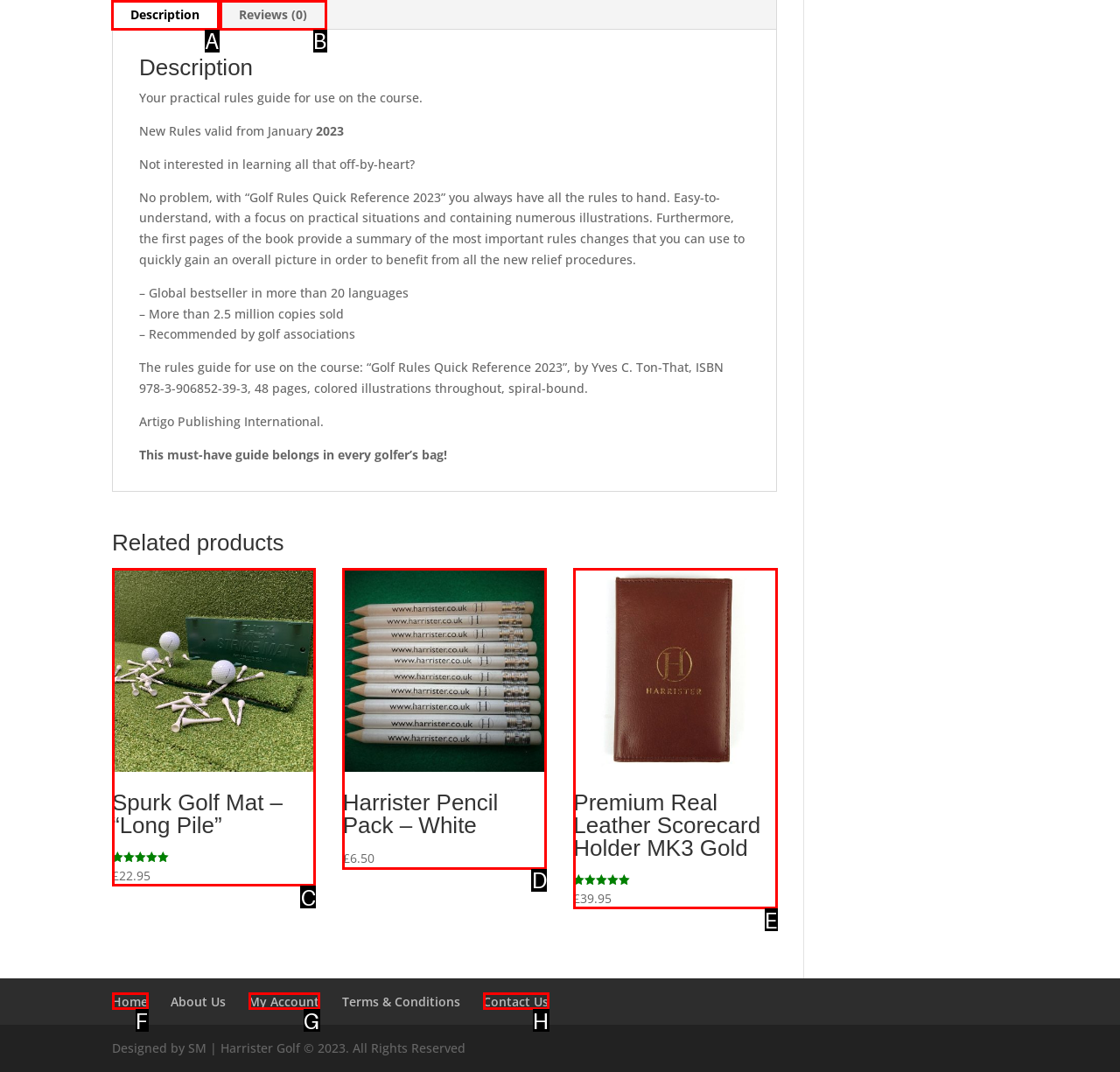Find the UI element described as: Description
Reply with the letter of the appropriate option.

A